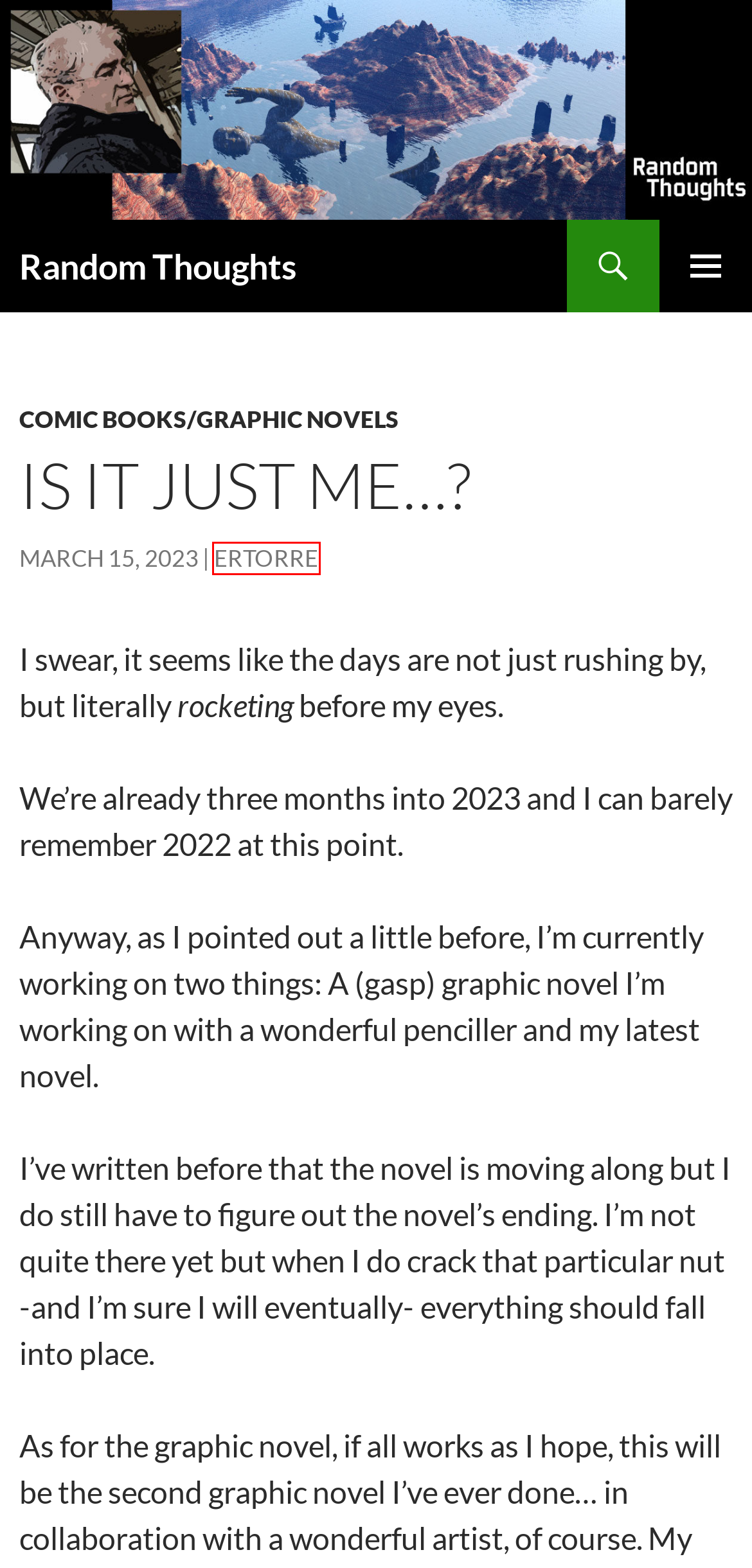Given a screenshot of a webpage with a red bounding box around an element, choose the most appropriate webpage description for the new page displayed after clicking the element within the bounding box. Here are the candidates:
A. O. J. Simpson (1947-2024)… | Random Thoughts
B. June | 2014 | Random Thoughts
C. ERTorre | Random Thoughts
D. Home | ertorre.com
E. Computers/Electronics | Random Thoughts
F. October | 2017 | Random Thoughts
G. Random Thoughts | The Blog of E. R. Torre
H. Comic Books/Graphic Novels | Random Thoughts

C